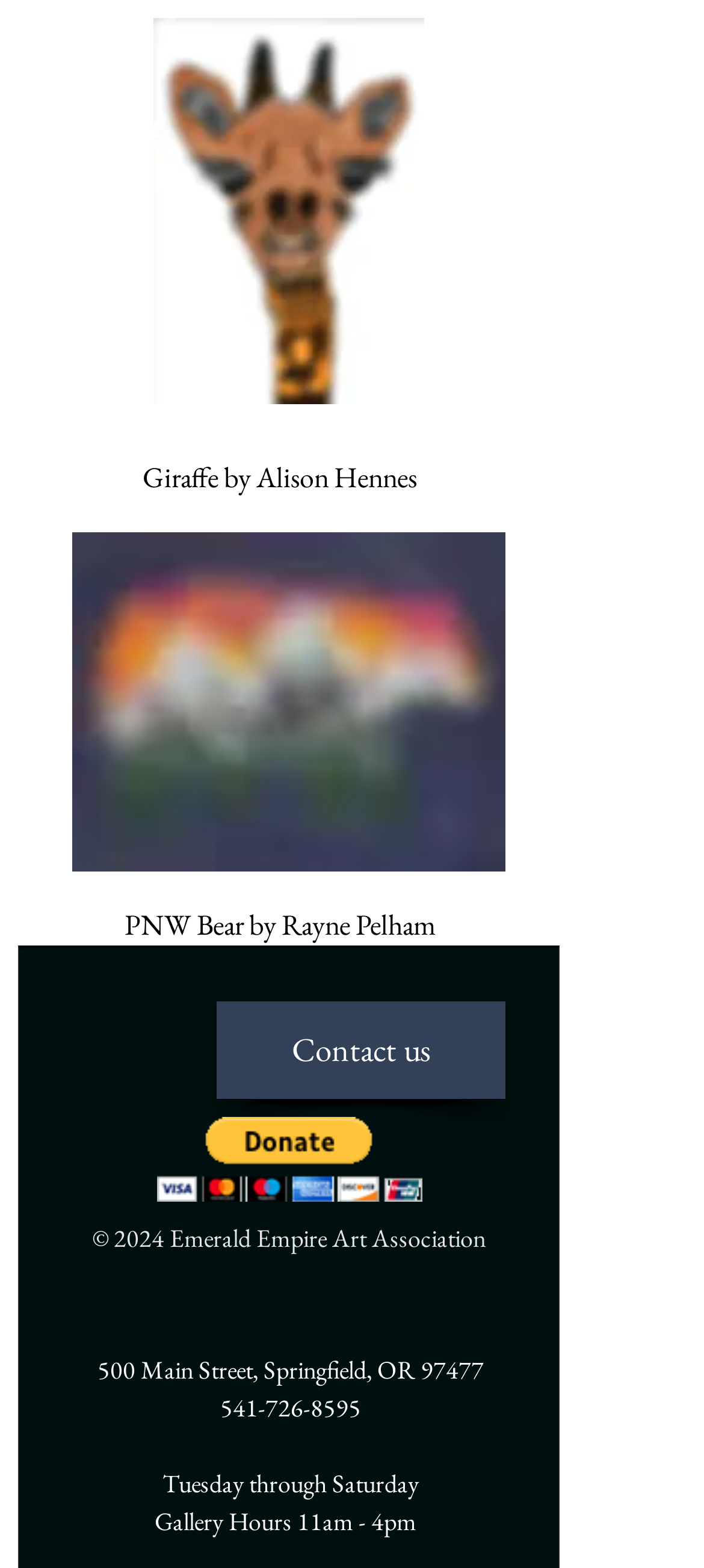How many images are on the webpage?
Please respond to the question with a detailed and informative answer.

I counted the number of image elements on the webpage, which are 'Giraffe-Alison Hennes.jpg' and 'PNW Bear-Rayne Pelham.jpg', and found that there are 2 images.